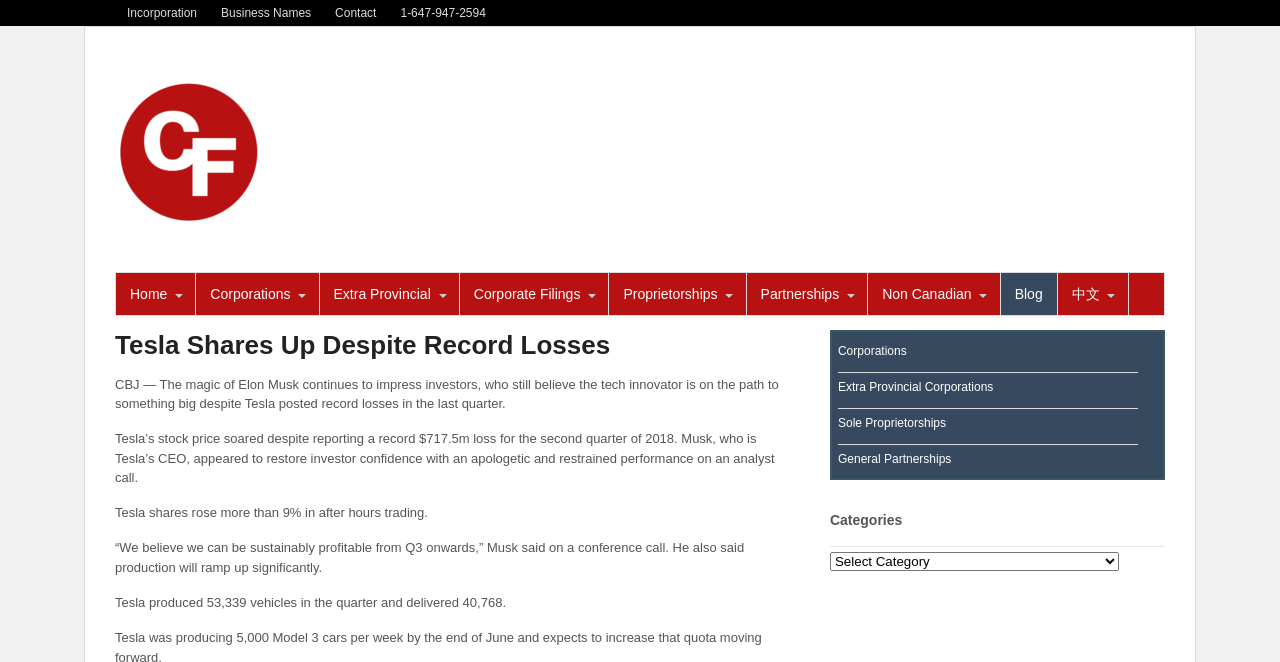Please find the bounding box coordinates for the clickable element needed to perform this instruction: "Click the HOME link".

None